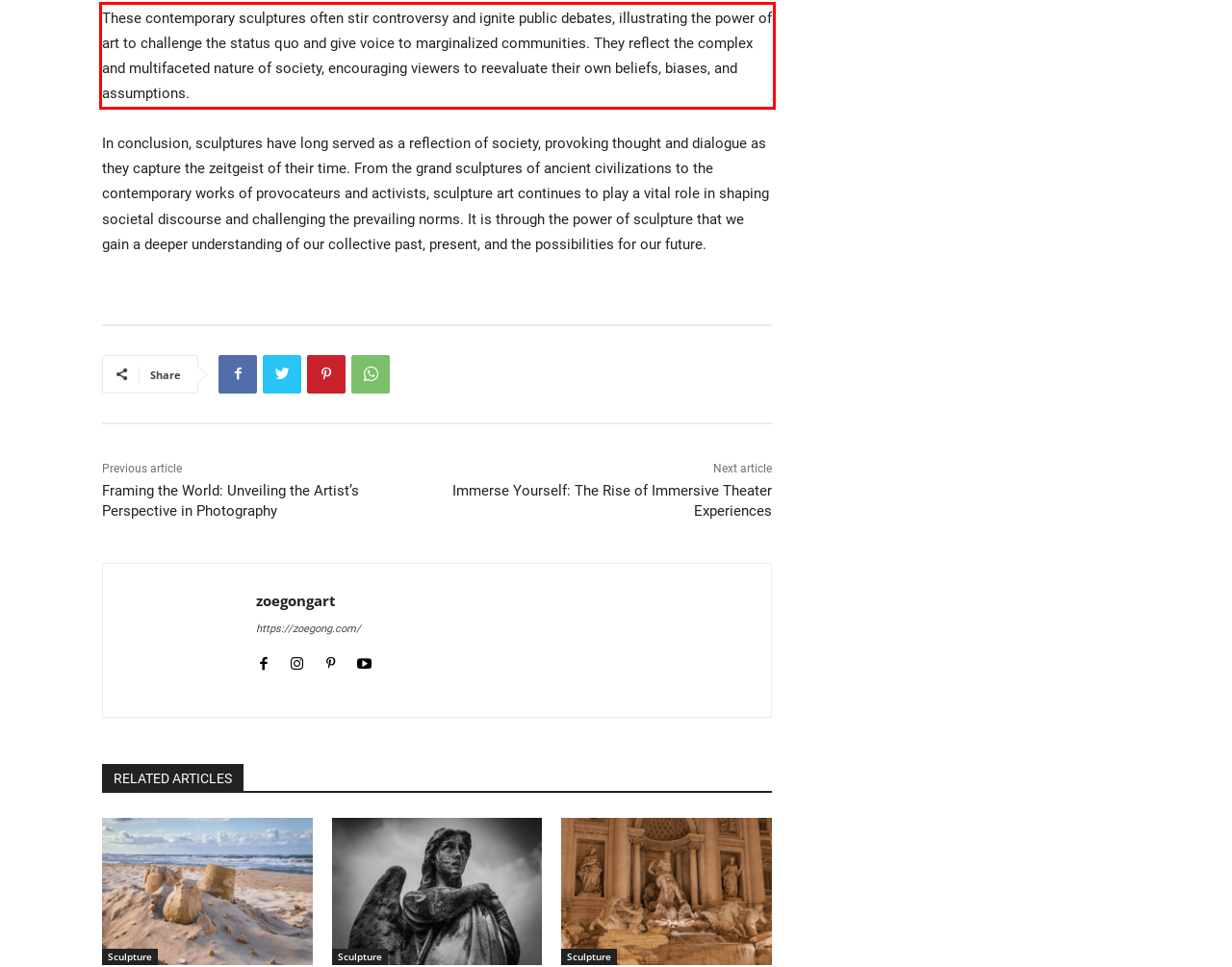Please look at the webpage screenshot and extract the text enclosed by the red bounding box.

These contemporary sculptures often stir controversy and ignite public debates, illustrating the power of art to challenge the status quo and give voice to marginalized communities. They reflect the complex and multifaceted nature of society, encouraging viewers to reevaluate their own beliefs, biases, and assumptions.